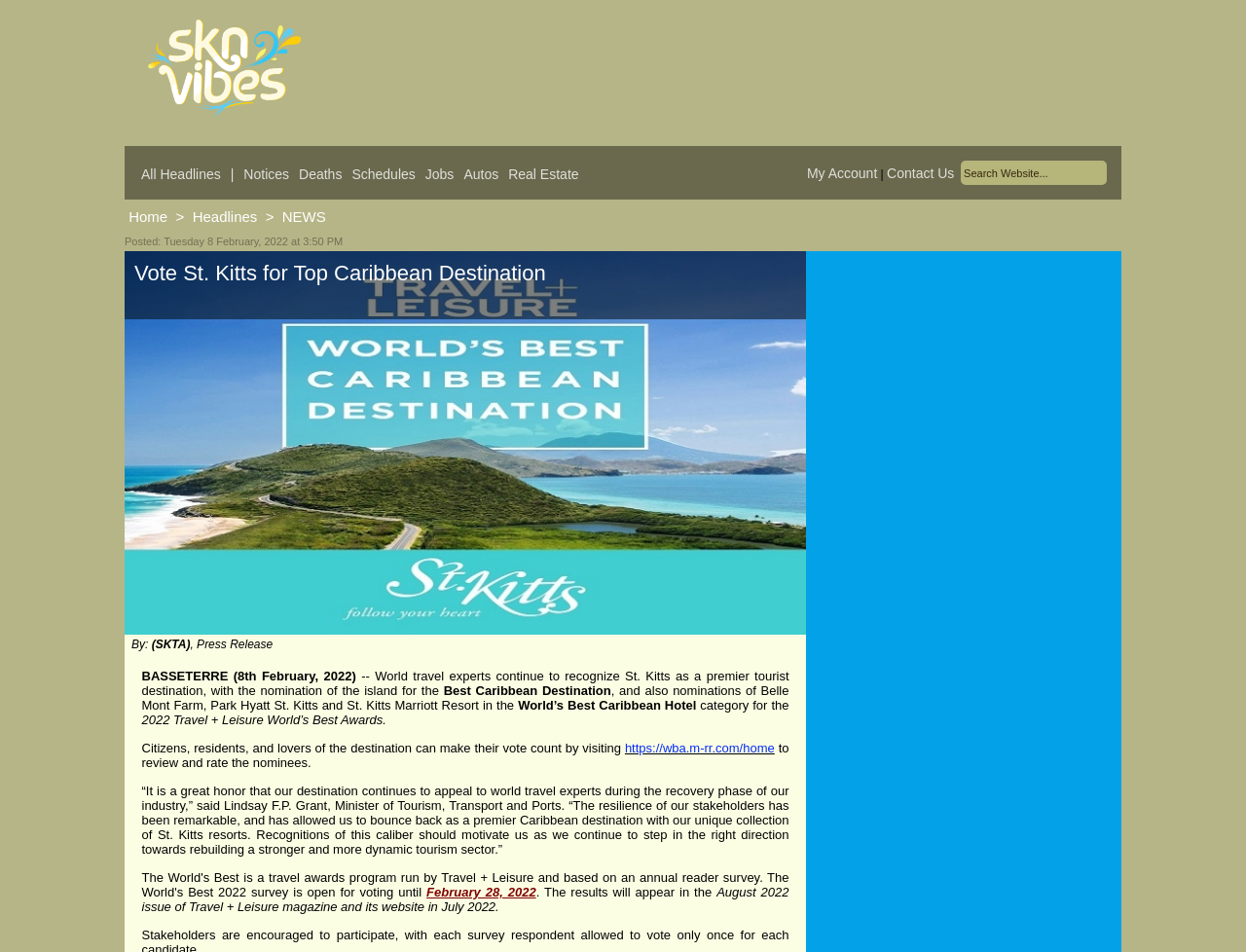Locate the bounding box coordinates of the element's region that should be clicked to carry out the following instruction: "Click on the 'All Headlines' link". The coordinates need to be four float numbers between 0 and 1, i.e., [left, top, right, bottom].

[0.113, 0.174, 0.177, 0.194]